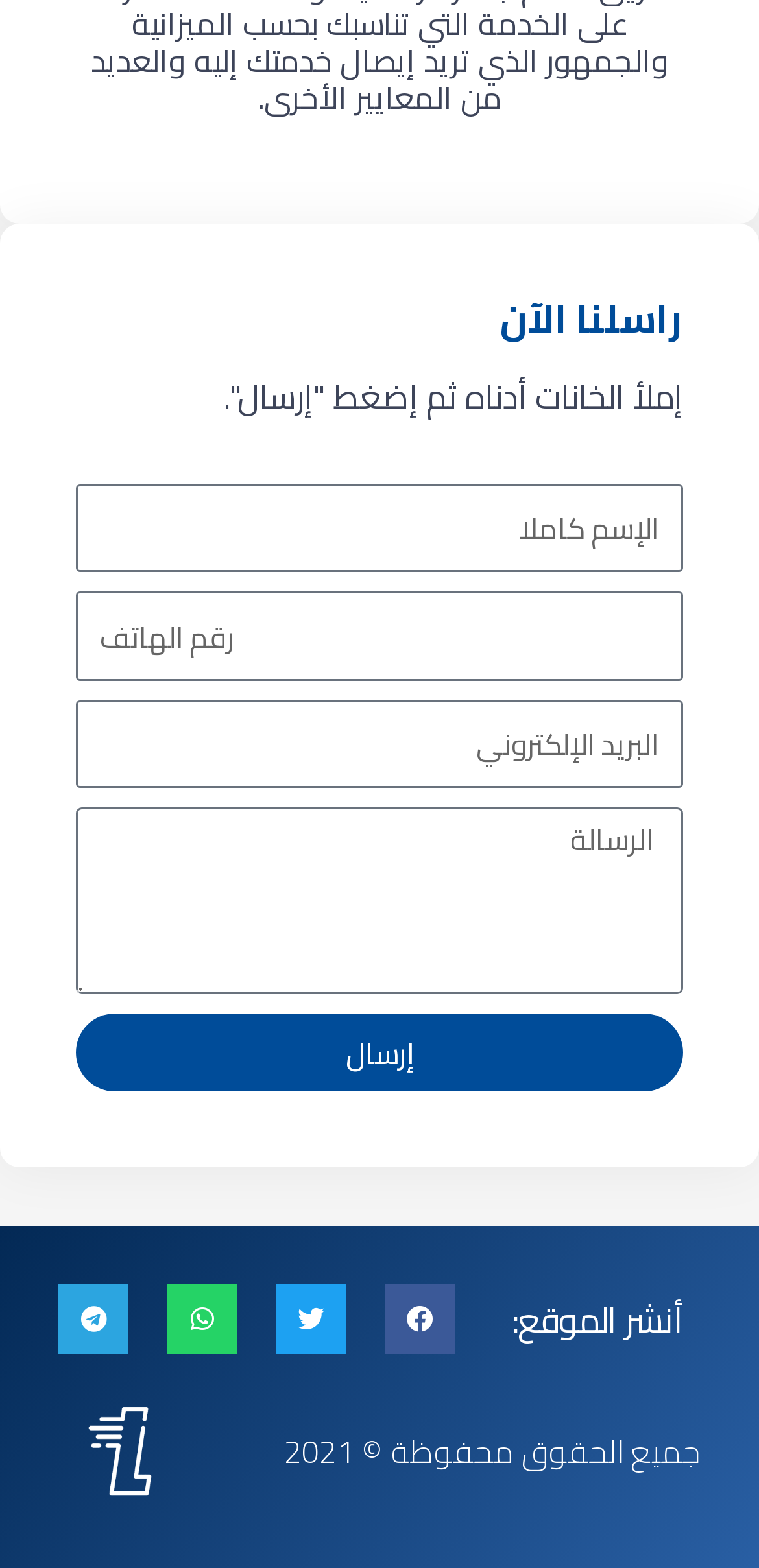How many textboxes are there?
Give a one-word or short-phrase answer derived from the screenshot.

4